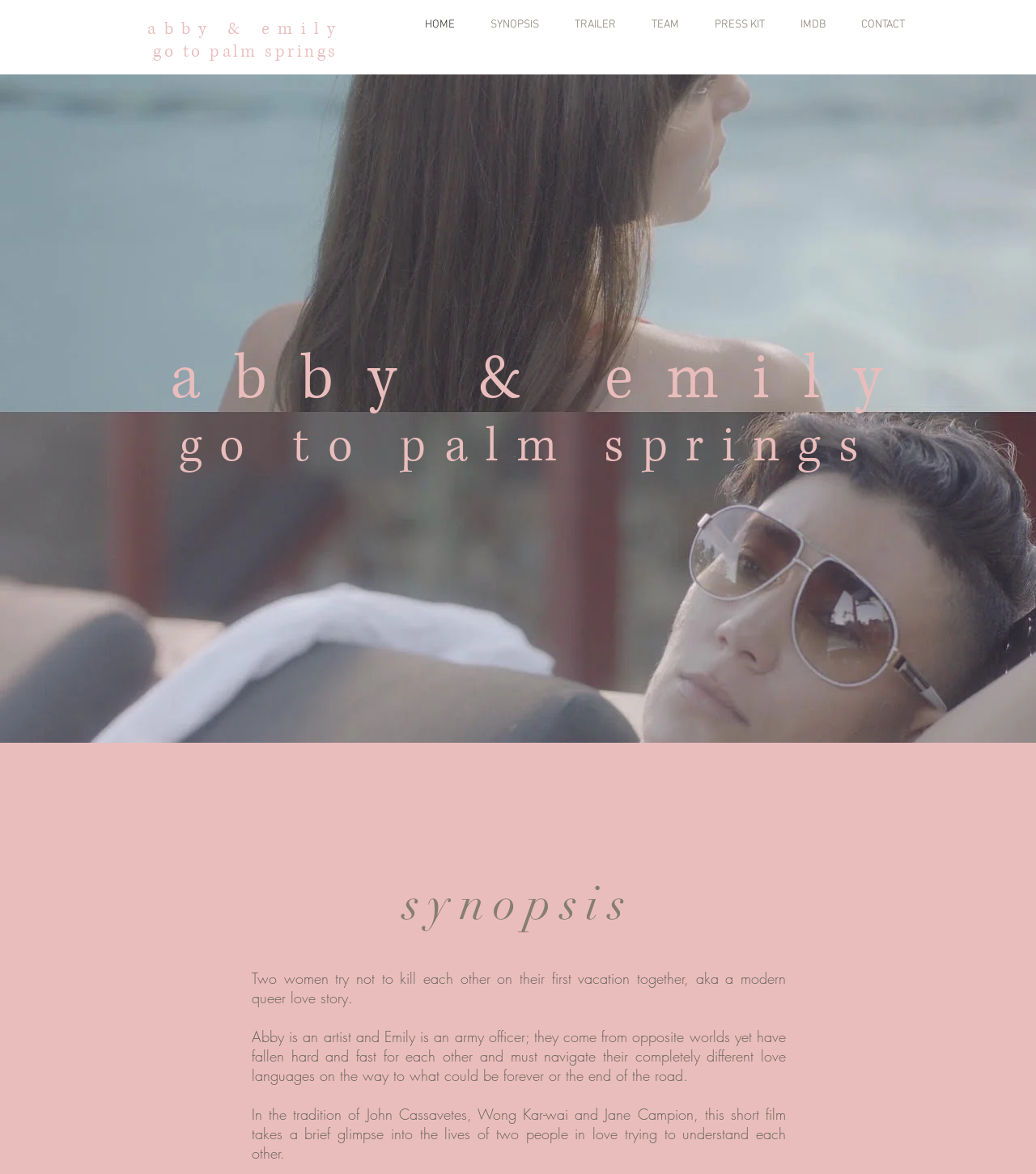Provide a one-word or short-phrase response to the question:
What is the inspiration for the filmmaking style?

John Cassavetes, Wong Kar-wai and Jane Campion